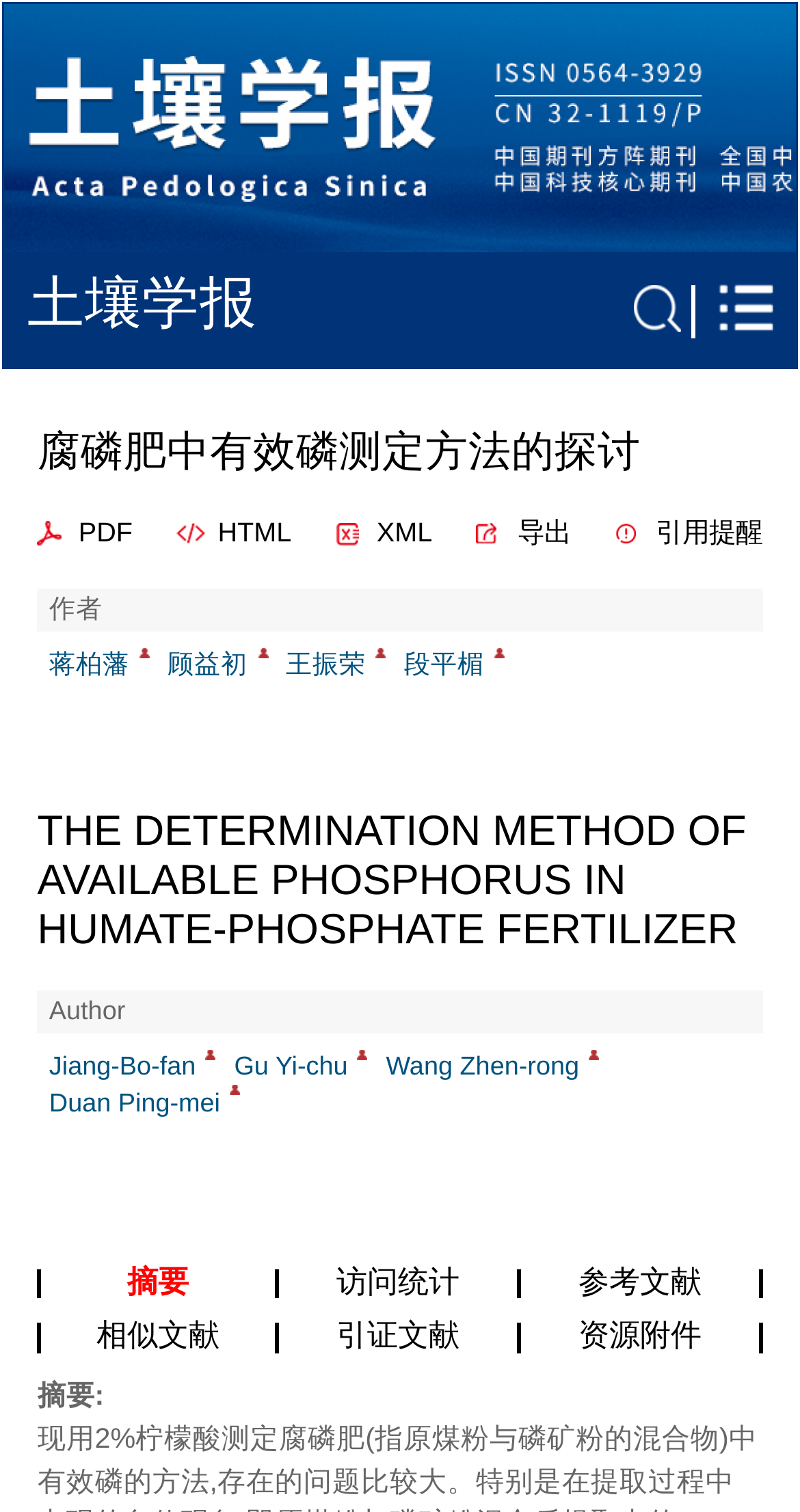Create a full and detailed caption for the entire webpage.

This webpage appears to be a research article or academic paper about the determination method of available phosphorus in humate-phosphate fertilizer. 

At the top of the page, there is an image, followed by the title "腐磷肥中有效磷测定方法的探讨" (Determination Method of Available Phosphorus in Humate-Phosphate Fertilizer) and a publication title "土壤学报" (Soil Science Journal). 

Below the title, there are several links, including "PDF", "HTML", "XML", "导出" (Export), and "引用提醒" (Citation Reminder). 

The authors of the paper are listed, including 蒋柏藩 (Jiang Bo-fan), 顾益初 (Gu Yi-chu), 王振荣 (Wang Zhen-rong), and 段平楣 (Duan Ping-mei), with their respective email addresses. 

The abstract of the paper is titled "THE DETERMINATION METHOD OF AVAILABLE PHOSPHORUS IN HUMATE-PHOSPHATE FERTILIZER" and is written in English. 

Further down the page, there are several sections, including "作者" (Author), "摘要" (Abstract), "访问统计" (Access Statistics), "参考文献" (References), "相似文献" (Similar Literature), "引证文献" (Cited Literature), and "资源附件" (Resource Attachments). 

The abstract is followed by a brief summary of the paper, which discusses the problems with the current method of determining available phosphorus in humate-phosphate fertilizer, including the negative value phenomenon that occurs during the extraction process.